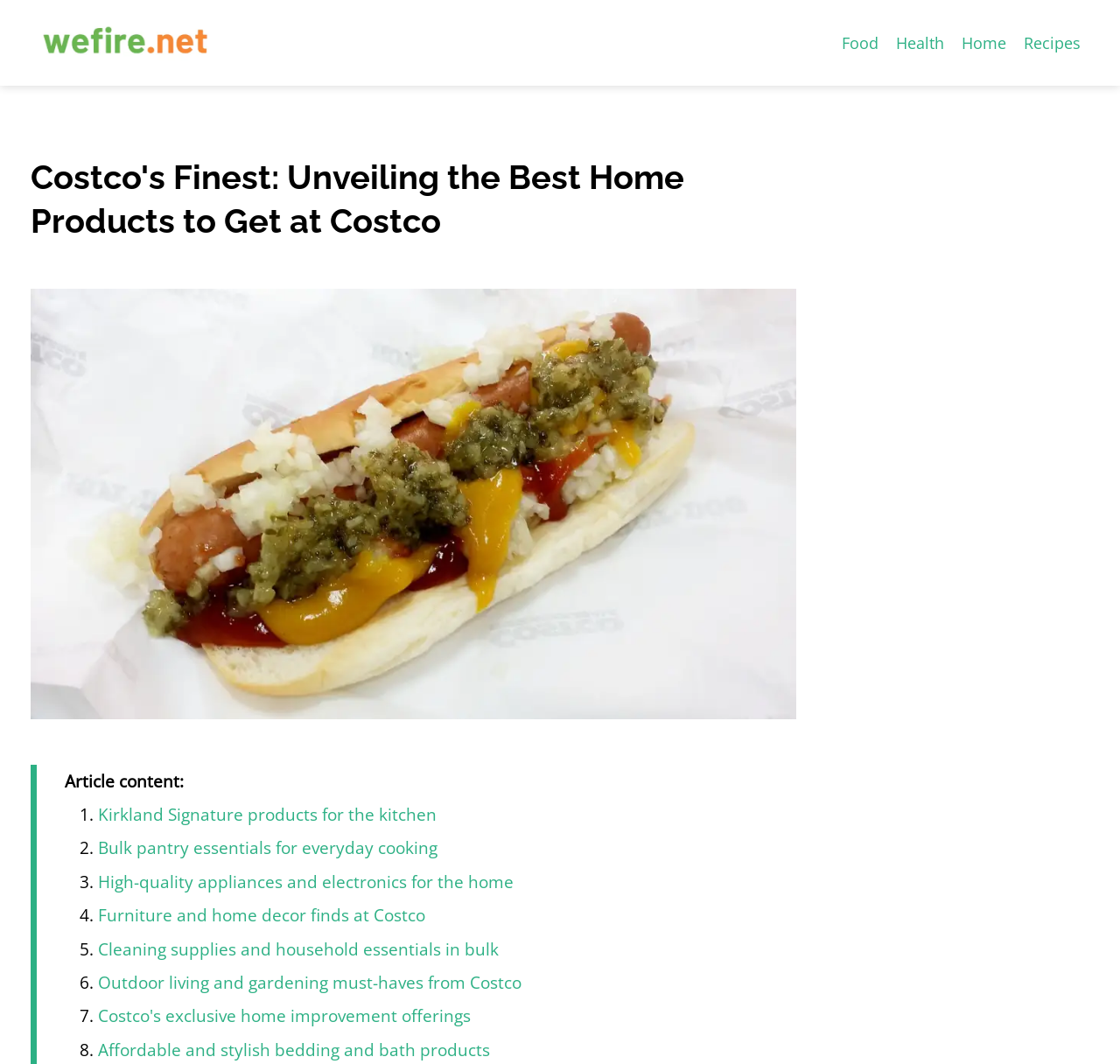Using the given description, provide the bounding box coordinates formatted as (top-left x, top-left y, bottom-right x, bottom-right y), with all values being floating point numbers between 0 and 1. Description: alt="wefire.net"

[0.027, 0.029, 0.34, 0.048]